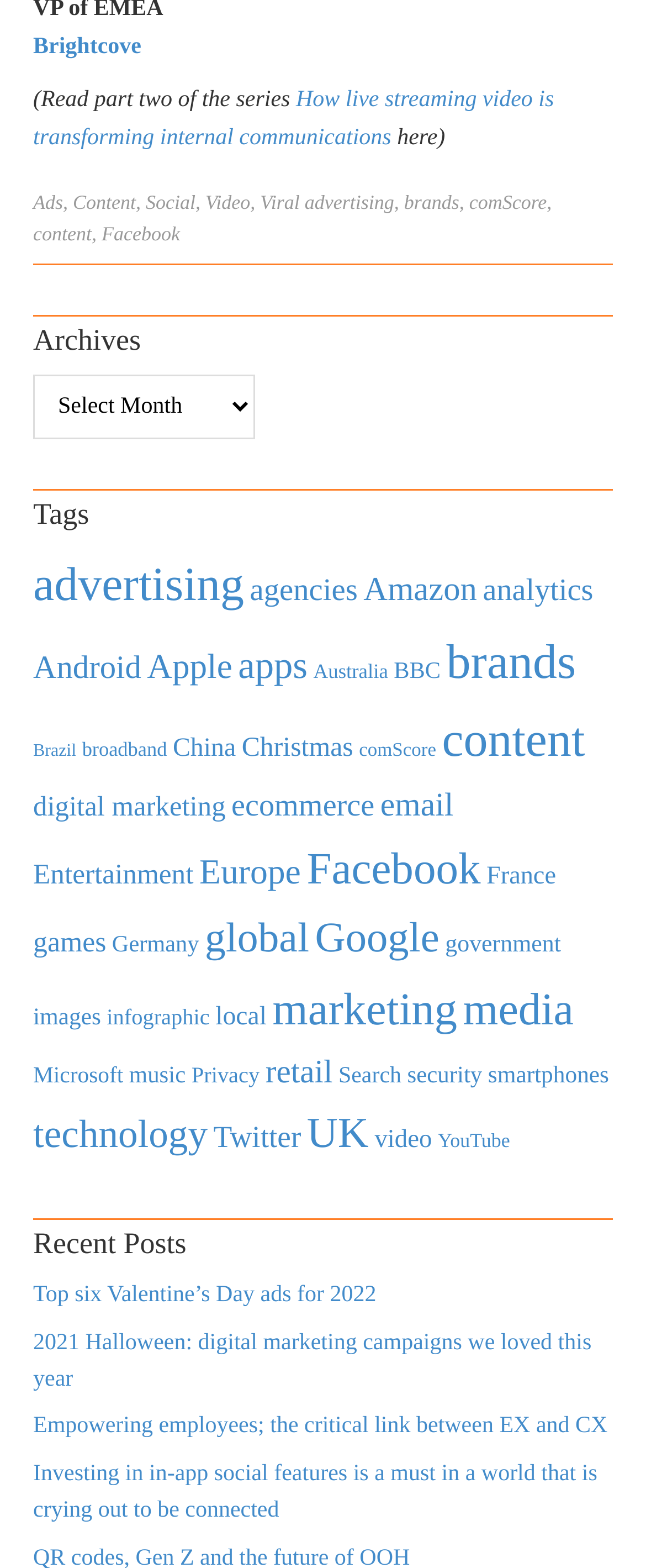Answer the question in one word or a short phrase:
What is the name of the section that contains the links to recent posts?

Recent Posts